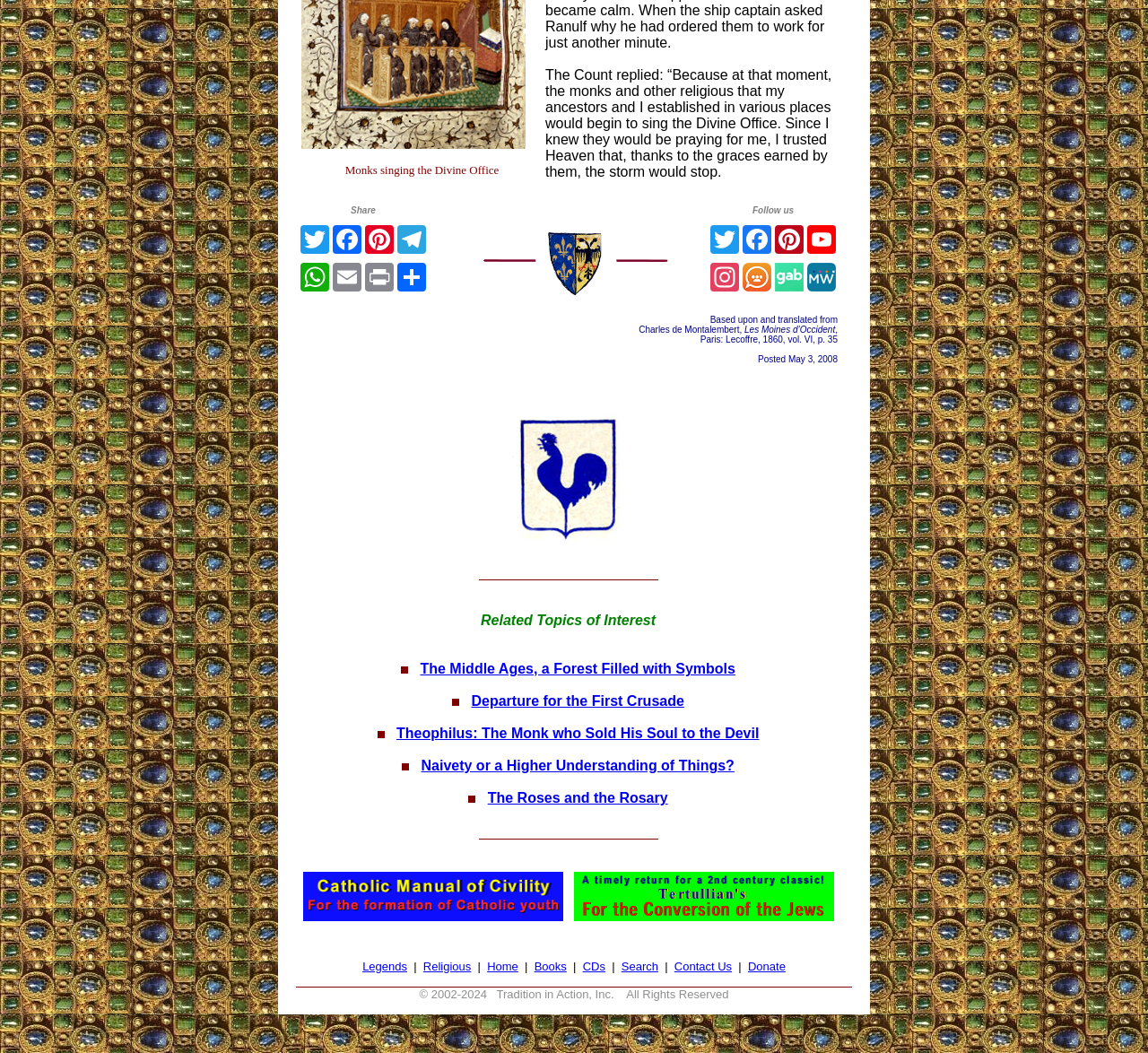Provide the bounding box coordinates for the specified HTML element described in this description: "alt="Civility_1.gif - 8435 Bytes"". The coordinates should be four float numbers ranging from 0 to 1, in the format [left, top, right, bottom].

[0.264, 0.863, 0.49, 0.877]